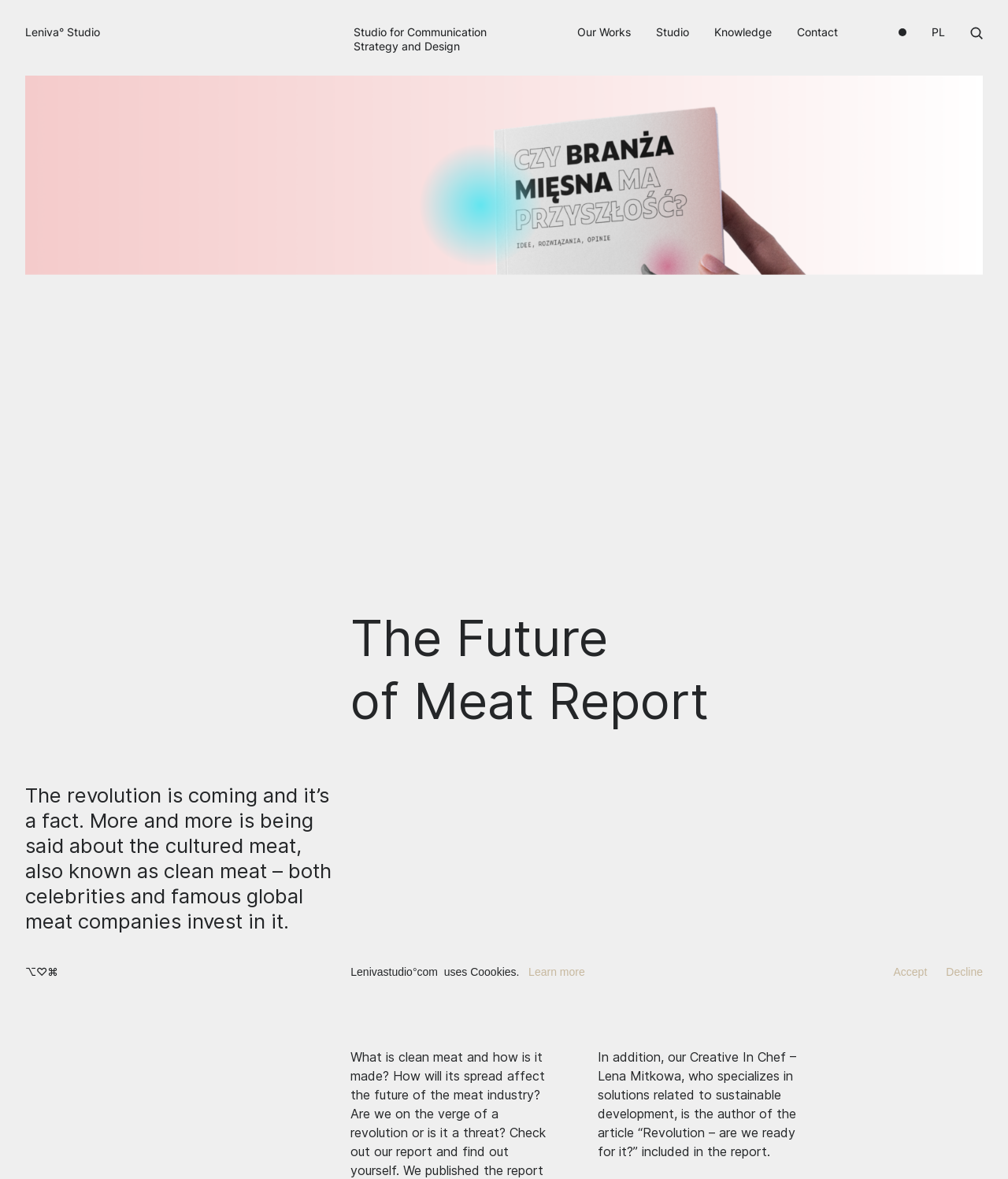Based on the image, provide a detailed and complete answer to the question: 
What is the profession of Lena Mitkowa?

Lena Mitkowa's profession is mentioned in the text with coordinates [0.593, 0.89, 0.79, 0.983]. It says 'our Creative In Chef – Lena Mitkowa, who specializes in solutions related to sustainable development, is the author of the article “Revolution – are we ready for it?” included in the report.'